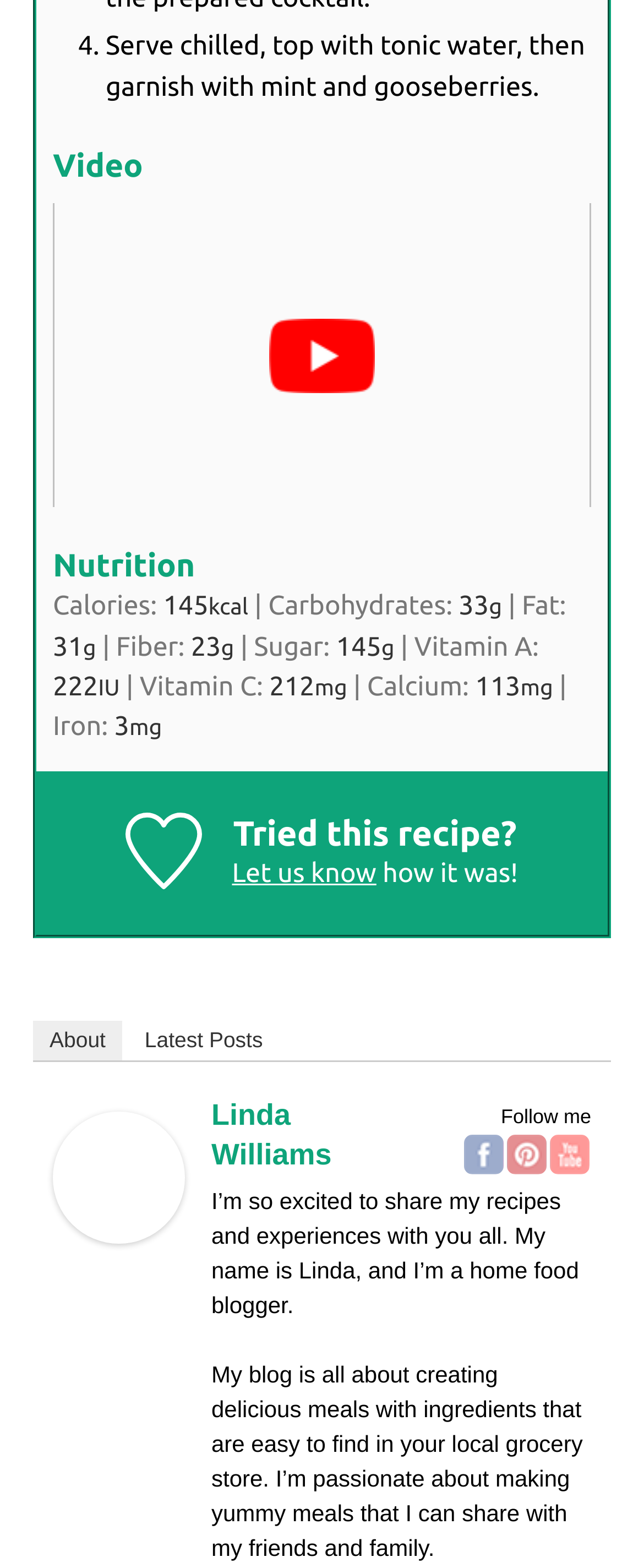Identify the bounding box coordinates of the clickable region necessary to fulfill the following instruction: "Click on the 'Let us know' link". The bounding box coordinates should be four float numbers between 0 and 1, i.e., [left, top, right, bottom].

[0.36, 0.547, 0.584, 0.566]